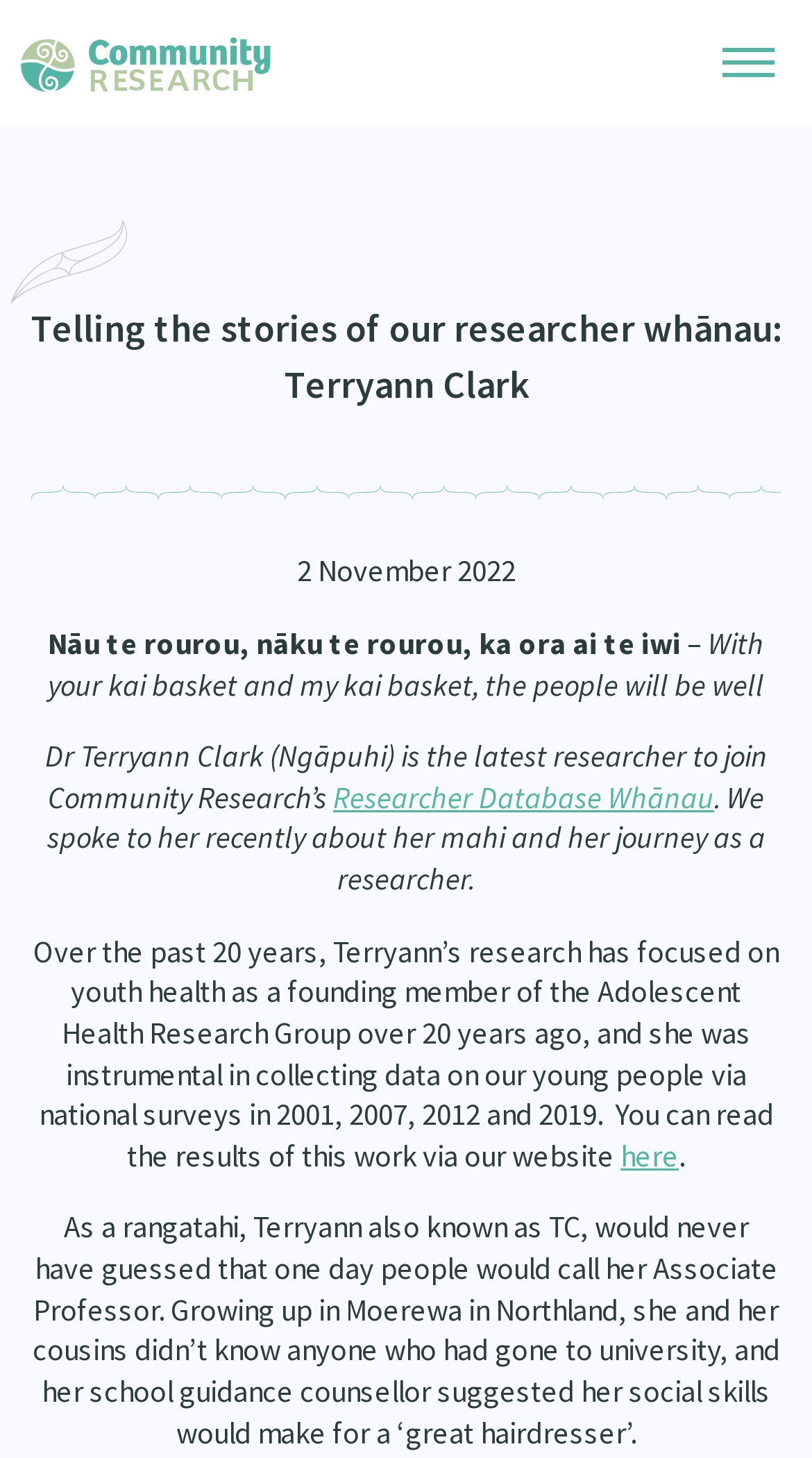Please specify the bounding box coordinates of the element that should be clicked to execute the given instruction: 'Learn about Whānau Ora Research'. Ensure the coordinates are four float numbers between 0 and 1, expressed as [left, top, right, bottom].

[0.027, 0.169, 0.973, 0.25]